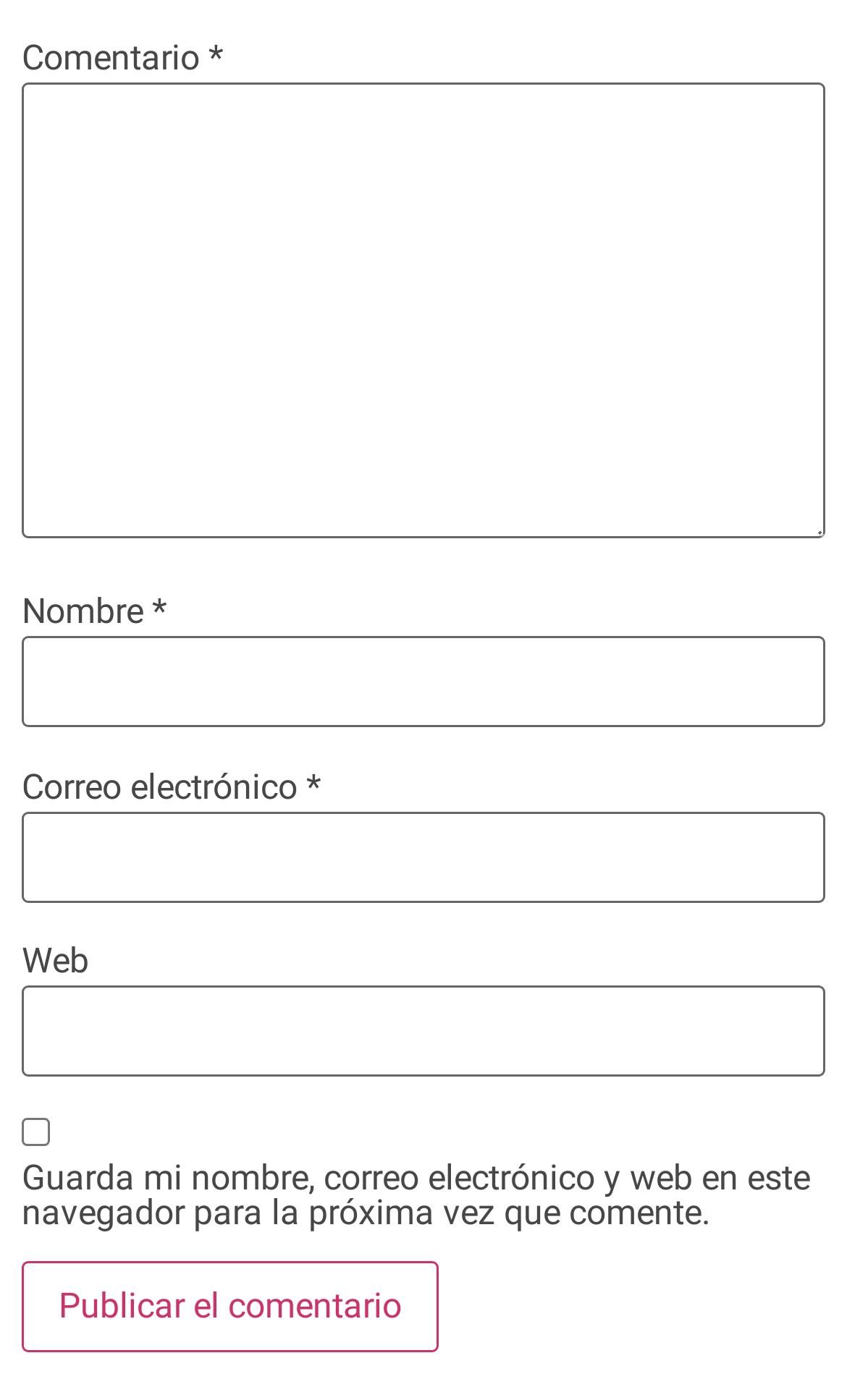Provide a one-word or brief phrase answer to the question:
What is the label of the last textbox?

Web